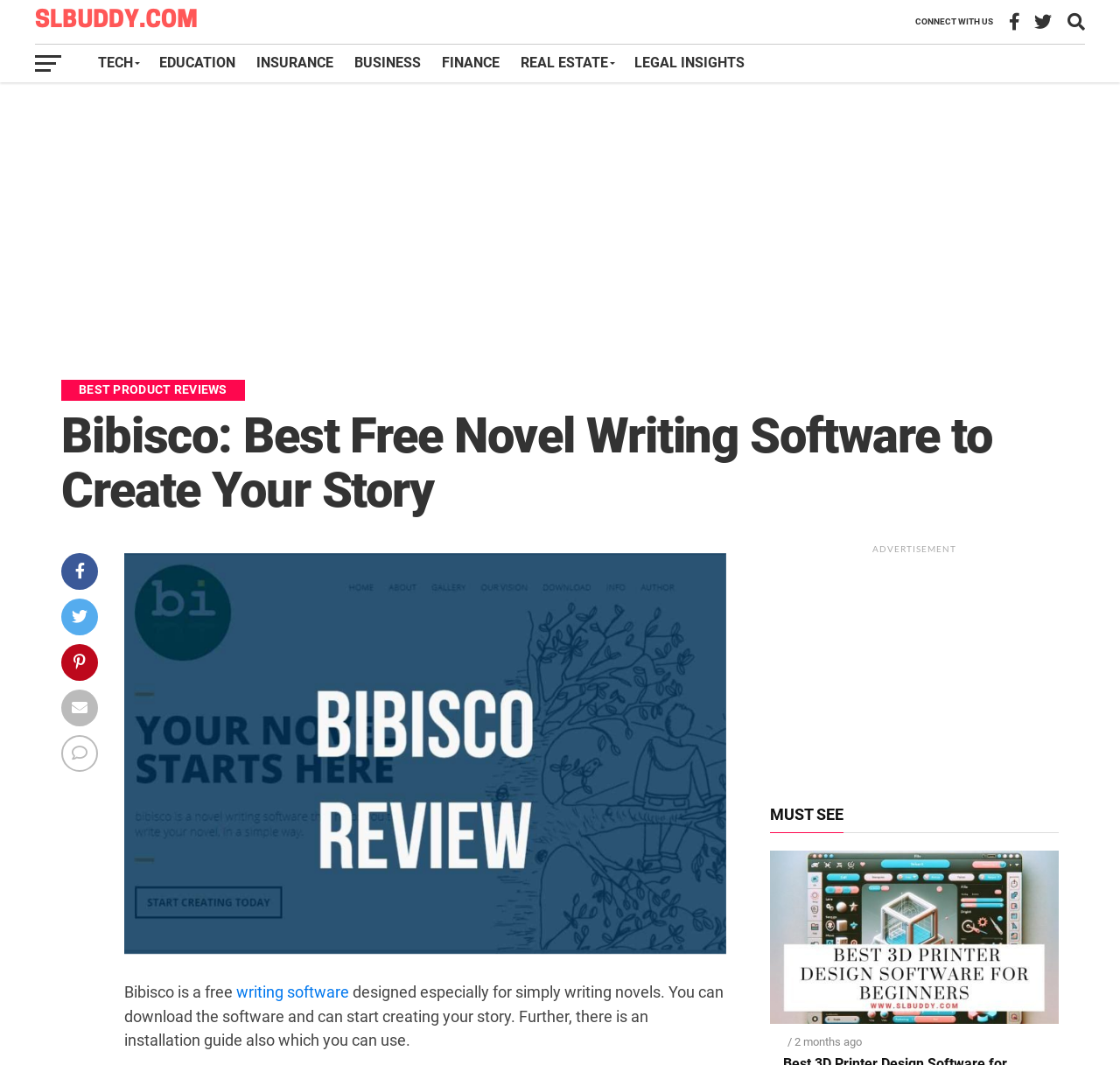What is the position of the 'CONNECT WITH US' text?
Please give a detailed answer to the question using the information shown in the image.

According to the bounding box coordinates, the 'CONNECT WITH US' text has a y1 value of 0.016, which is close to the top of the webpage, and an x1 value of 0.817, which is near the right edge of the webpage, indicating that it is positioned at the top right corner.